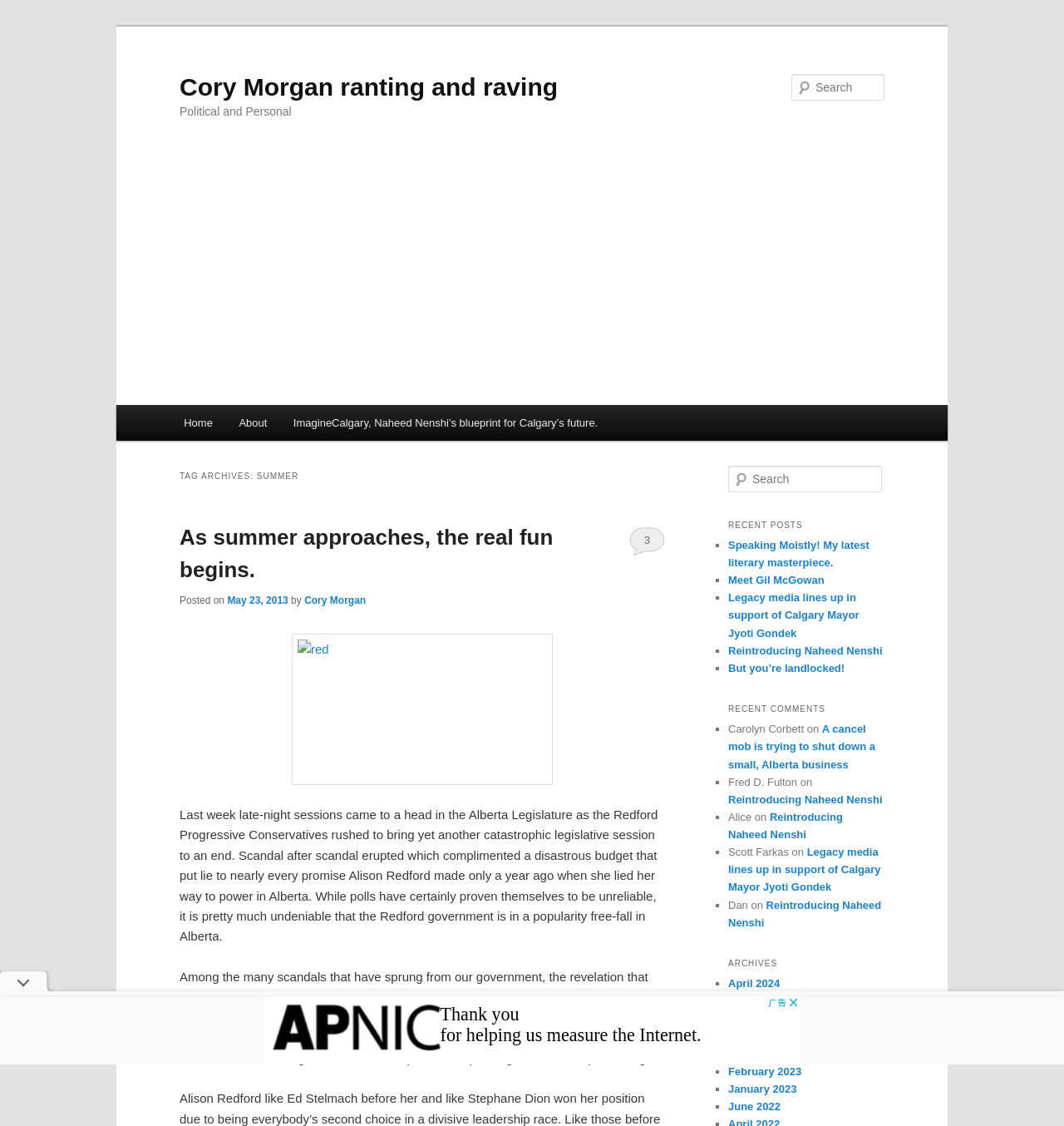From the given element description: "parent_node: Search name="s" placeholder="Search"", find the bounding box for the UI element. Provide the coordinates as four float numbers between 0 and 1, in the order [left, top, right, bottom].

[0.684, 0.414, 0.829, 0.438]